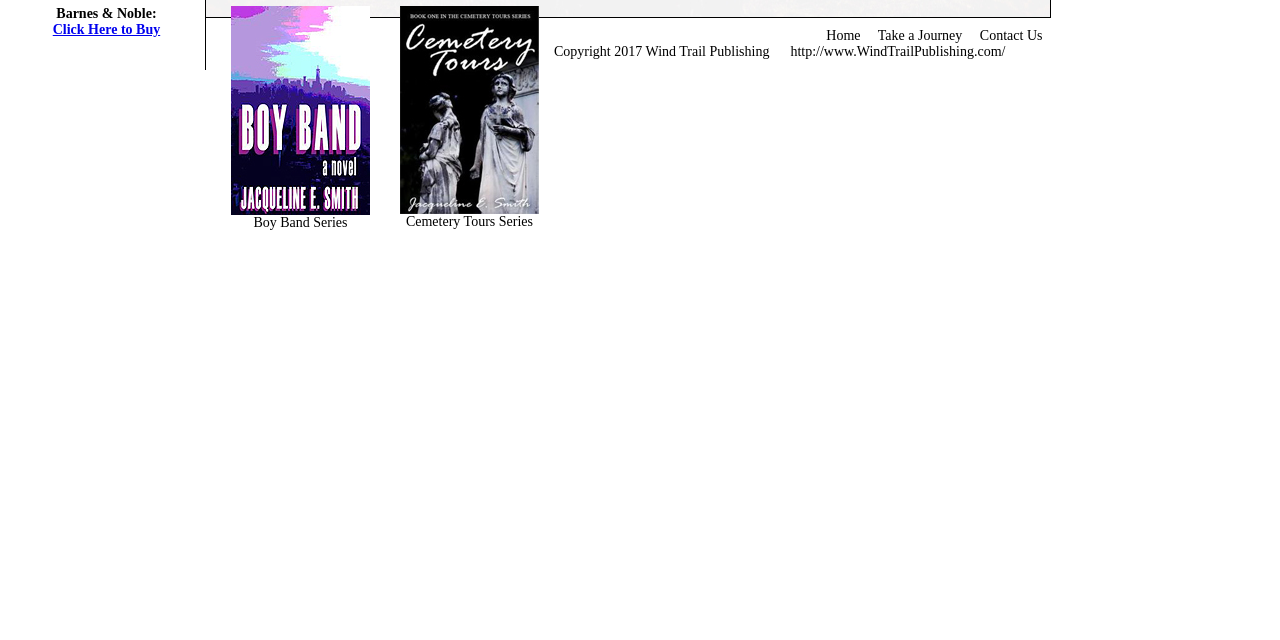Identify the bounding box coordinates for the UI element described as follows: Corporate Wellness Program. Use the format (top-left x, top-left y, bottom-right x, bottom-right y) and ensure all values are floating point numbers between 0 and 1.

None